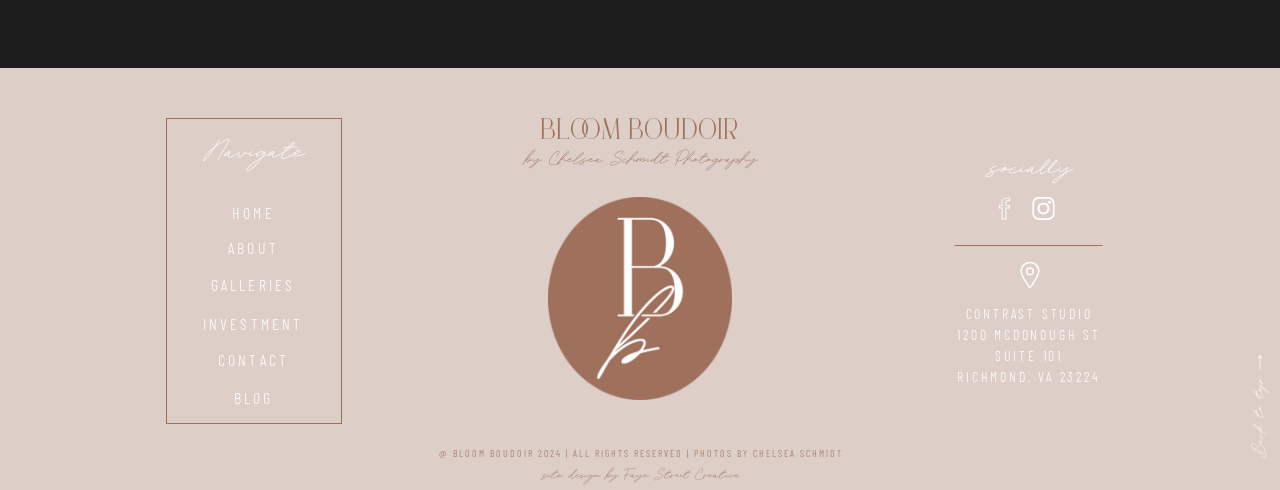What is the theme of the webpage?
Please respond to the question with a detailed and informative answer.

The webpage appears to be a photography website, with headings and images related to photography, and a navigation menu that suggests the website is about showcasing photography work.